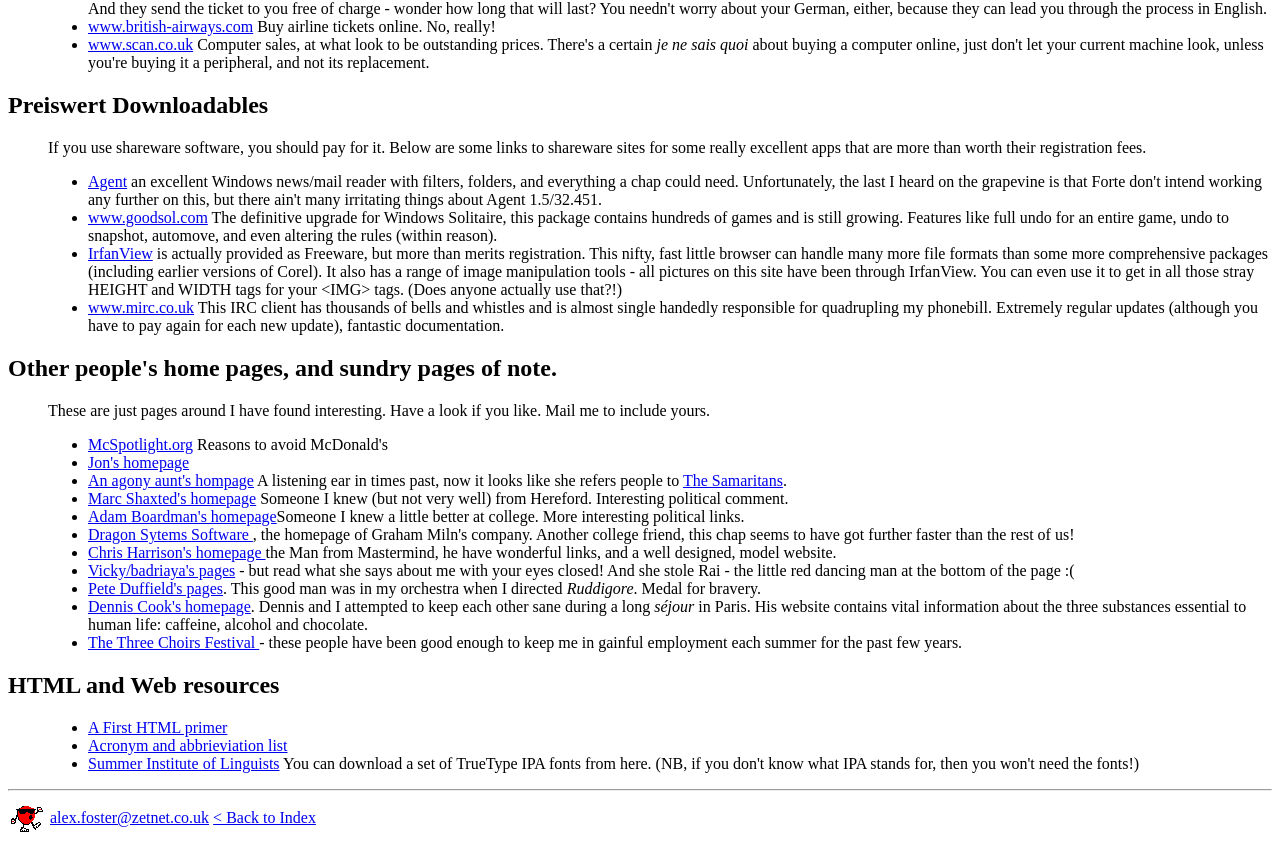Answer the question below using just one word or a short phrase: 
How many links are there in the webpage?

30